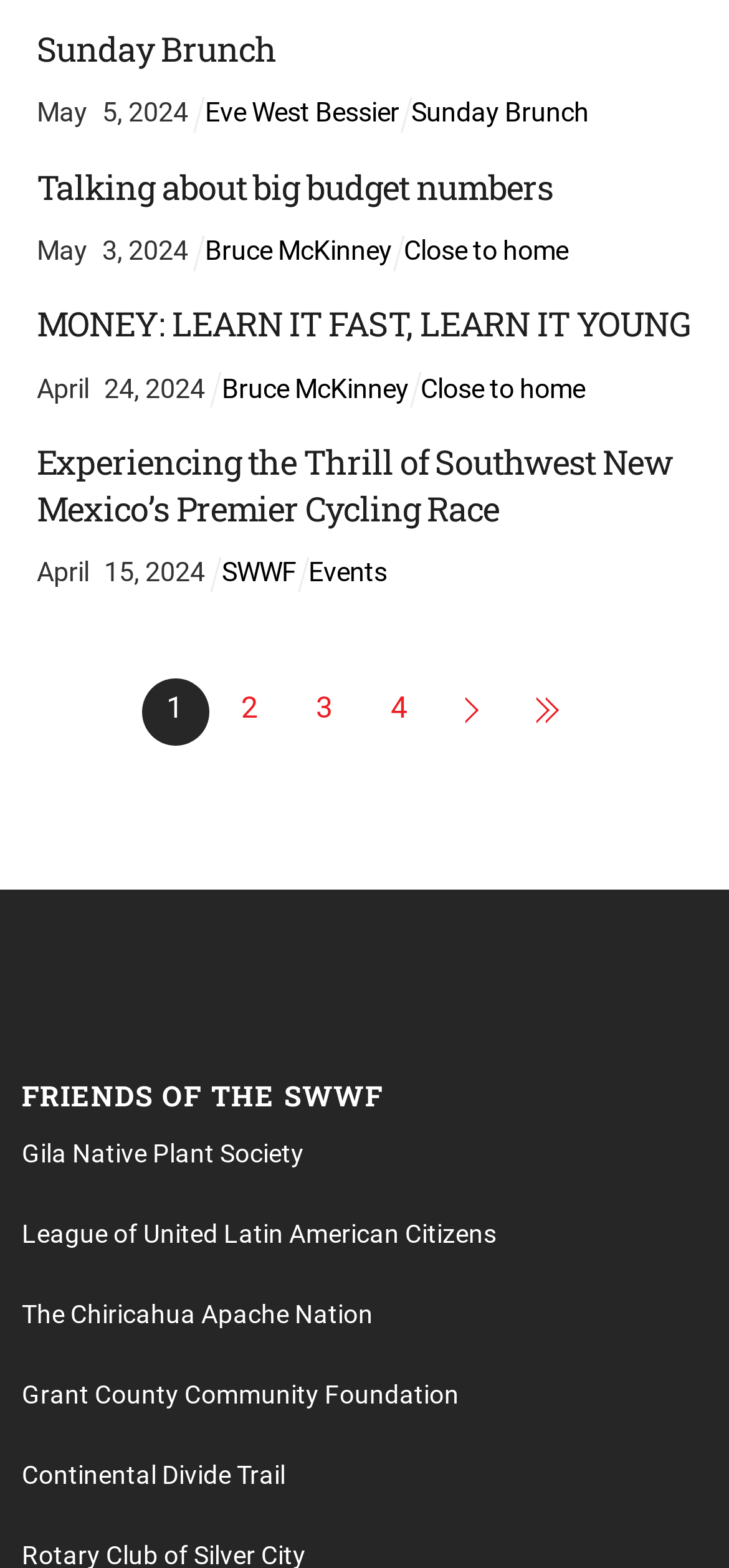Highlight the bounding box coordinates of the element that should be clicked to carry out the following instruction: "explore the TOP TEN TAGS section". The coordinates must be given as four float numbers ranging from 0 to 1, i.e., [left, top, right, bottom].

None